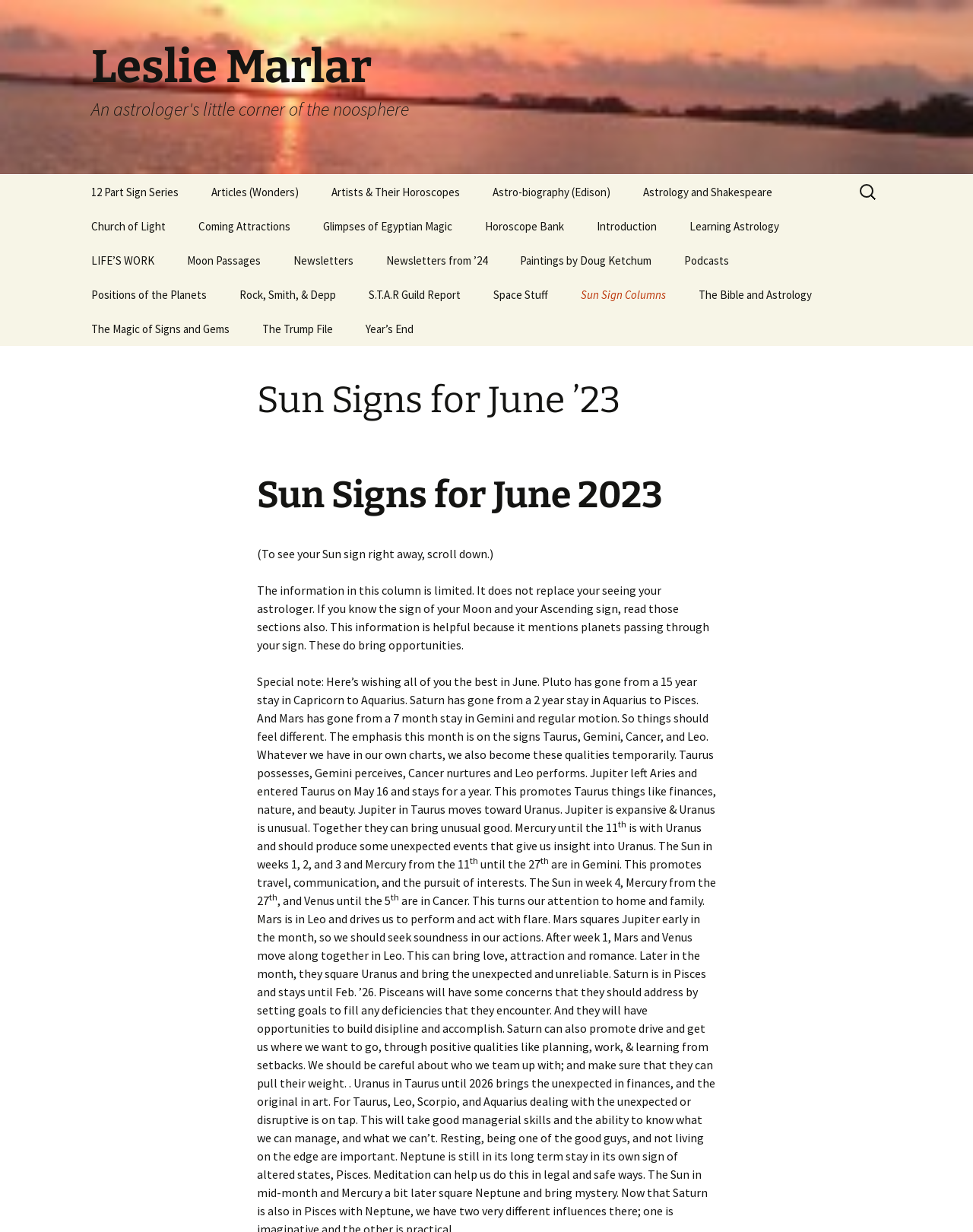How many 'Egyptian Magic' parts are there?
Provide a short answer using one word or a brief phrase based on the image.

8